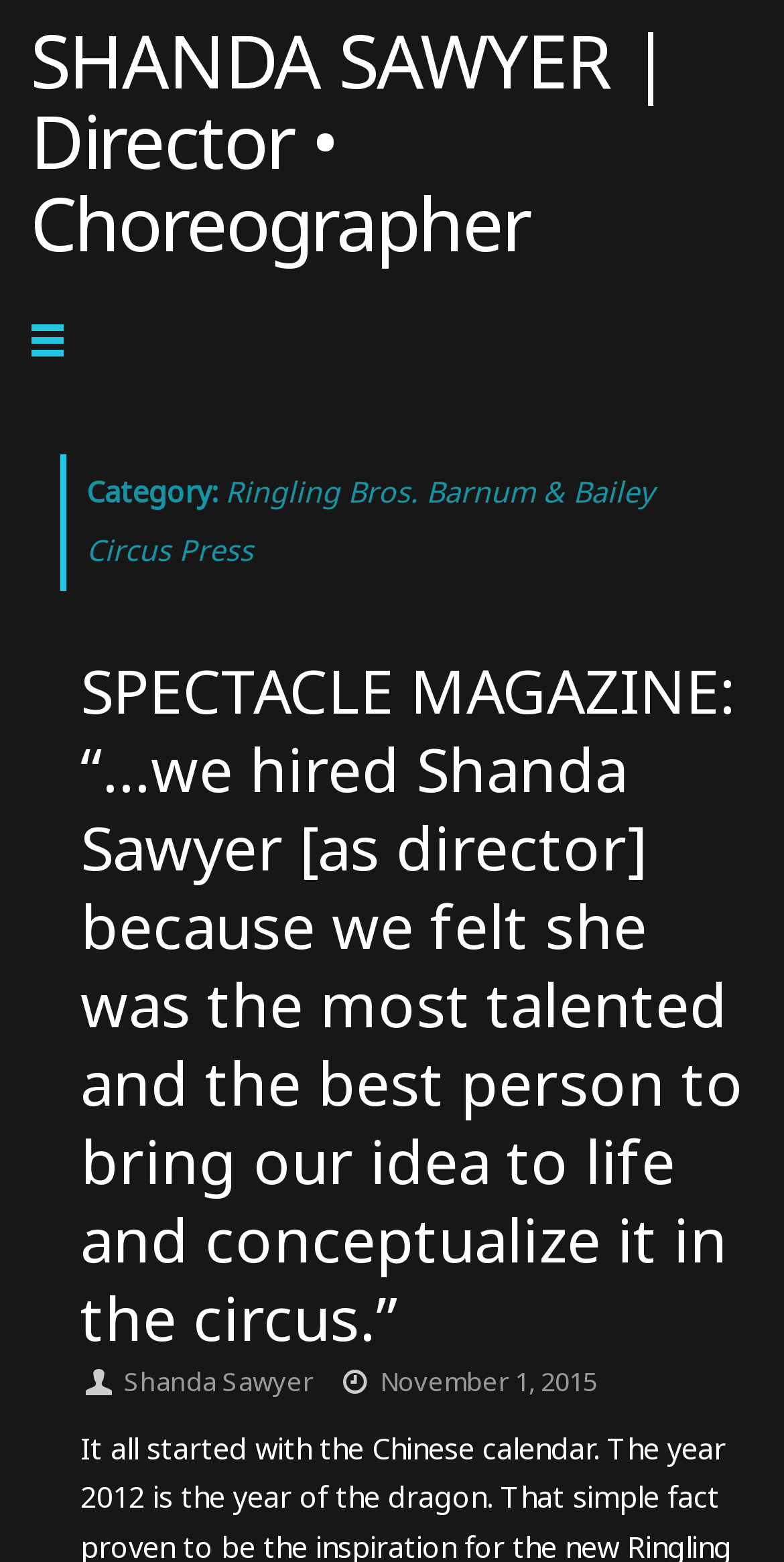Using the description: "Shanda Sawyer", determine the UI element's bounding box coordinates. Ensure the coordinates are in the format of four float numbers between 0 and 1, i.e., [left, top, right, bottom].

[0.158, 0.873, 0.399, 0.896]